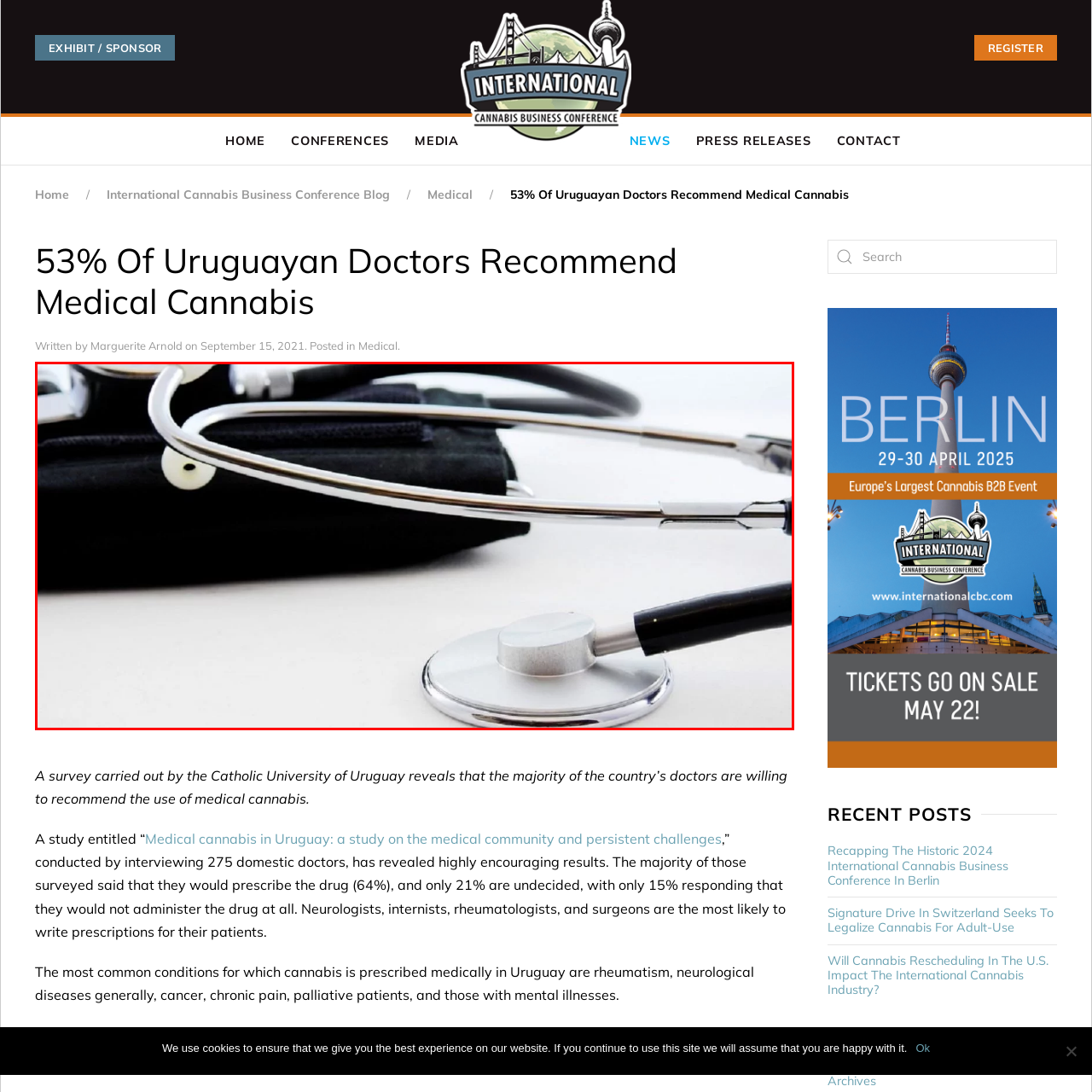What is the significance of the image in the context of healthcare?
Look at the image highlighted within the red bounding box and provide a detailed answer to the question.

The caption suggests that the image underscores the important role of healthcare professionals in evaluating patient health, which is a critical aspect of medical practice and innovation in response to new treatments and patient needs.